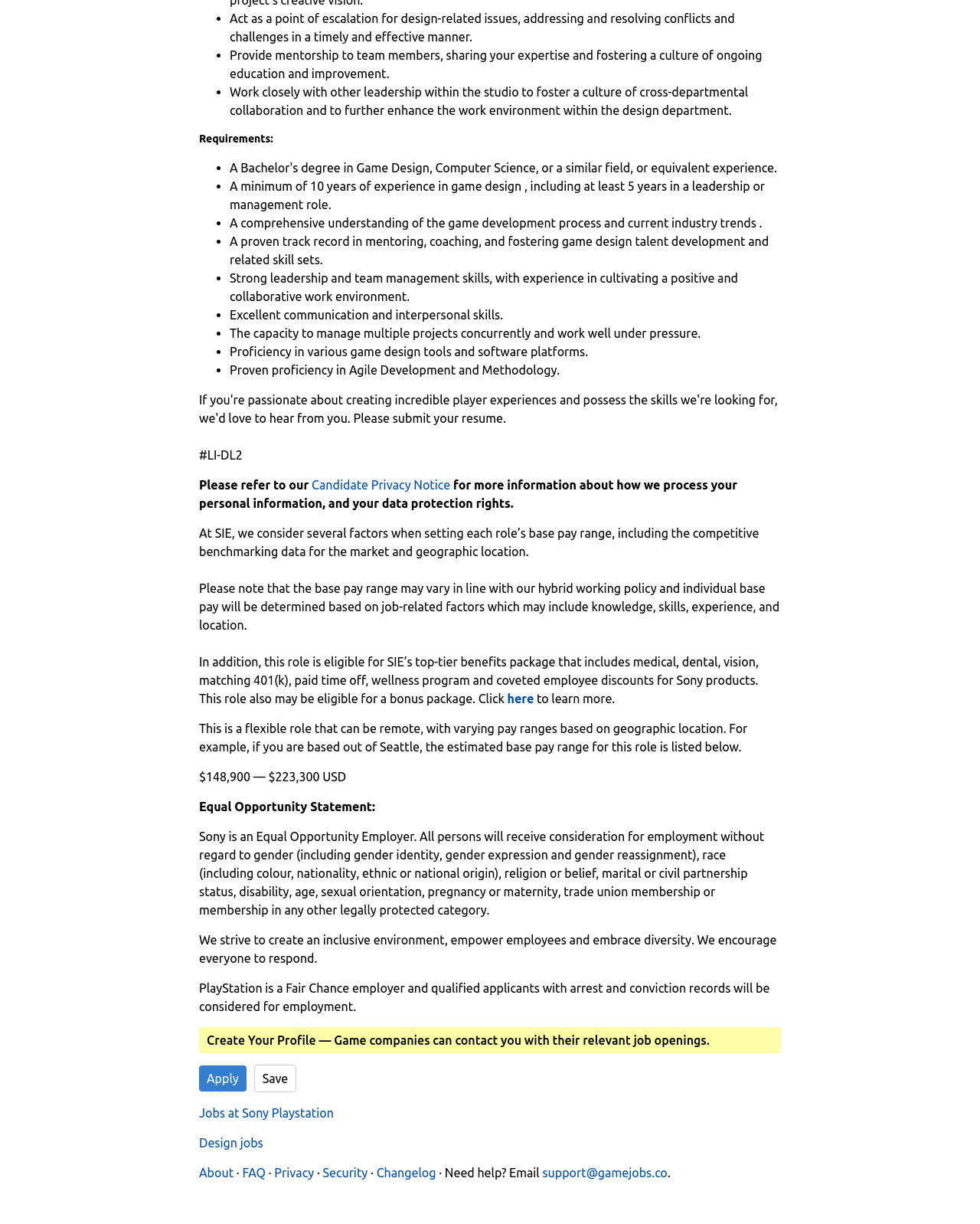Based on the image, please elaborate on the answer to the following question:
Is Sony an Equal Opportunity Employer?

The webpage includes an Equal Opportunity Statement, which states that Sony is an Equal Opportunity Employer and that all persons will receive consideration for employment without regard to various factors, including gender, race, religion, disability, age, and sexual orientation.